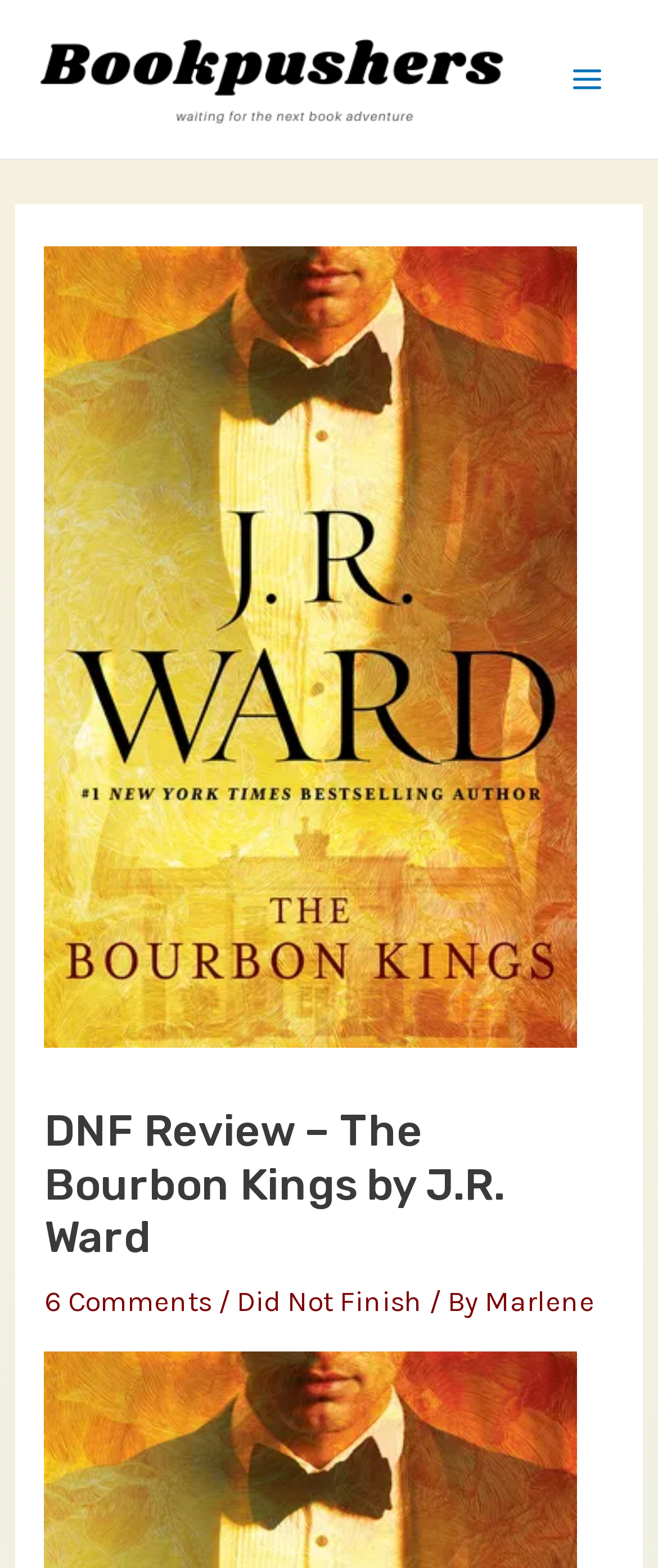Who is the author of the book? Refer to the image and provide a one-word or short phrase answer.

J.R. Ward